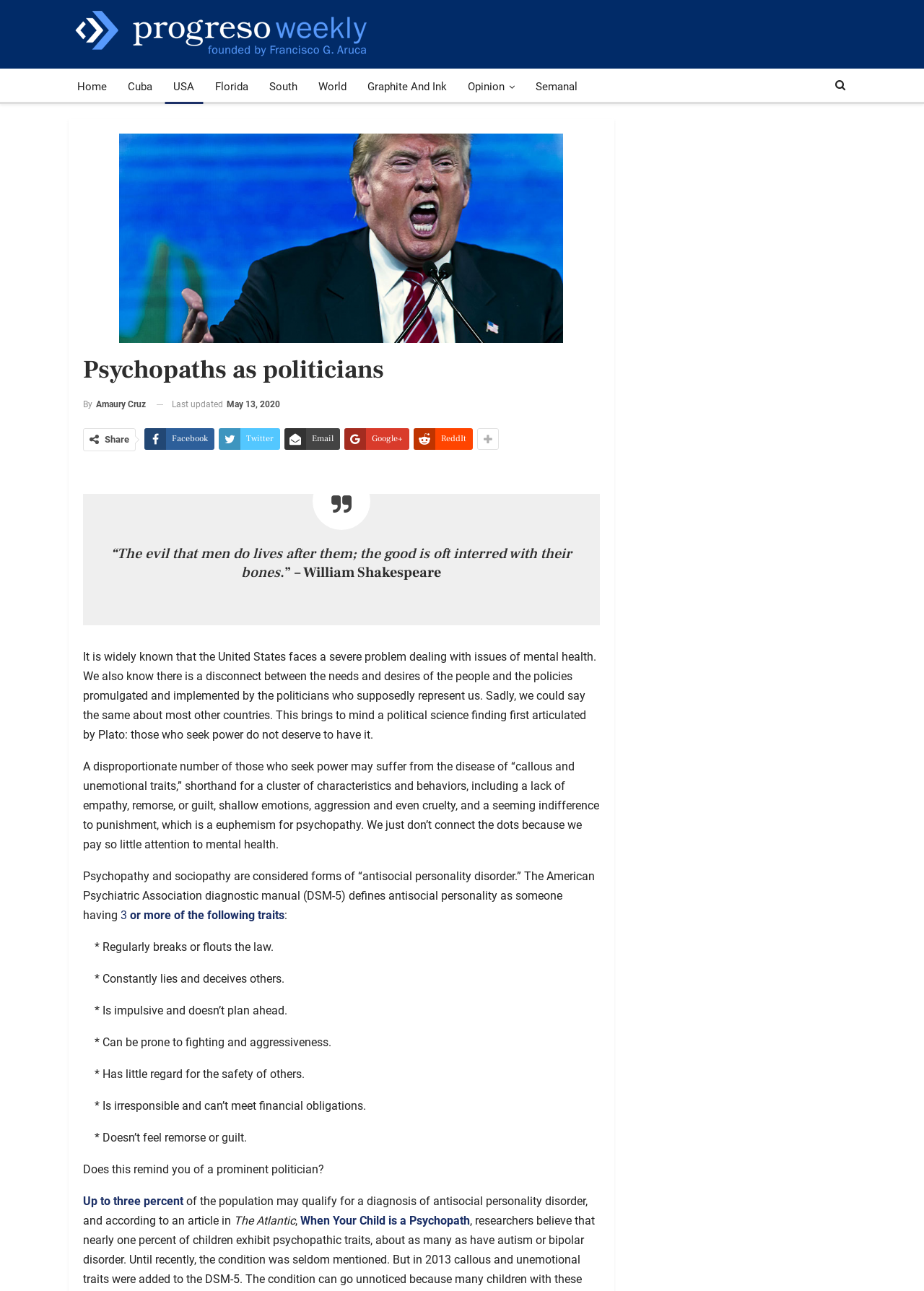Determine the bounding box coordinates of the clickable area required to perform the following instruction: "Read the article by Amaury Cruz". The coordinates should be represented as four float numbers between 0 and 1: [left, top, right, bottom].

[0.09, 0.306, 0.158, 0.321]